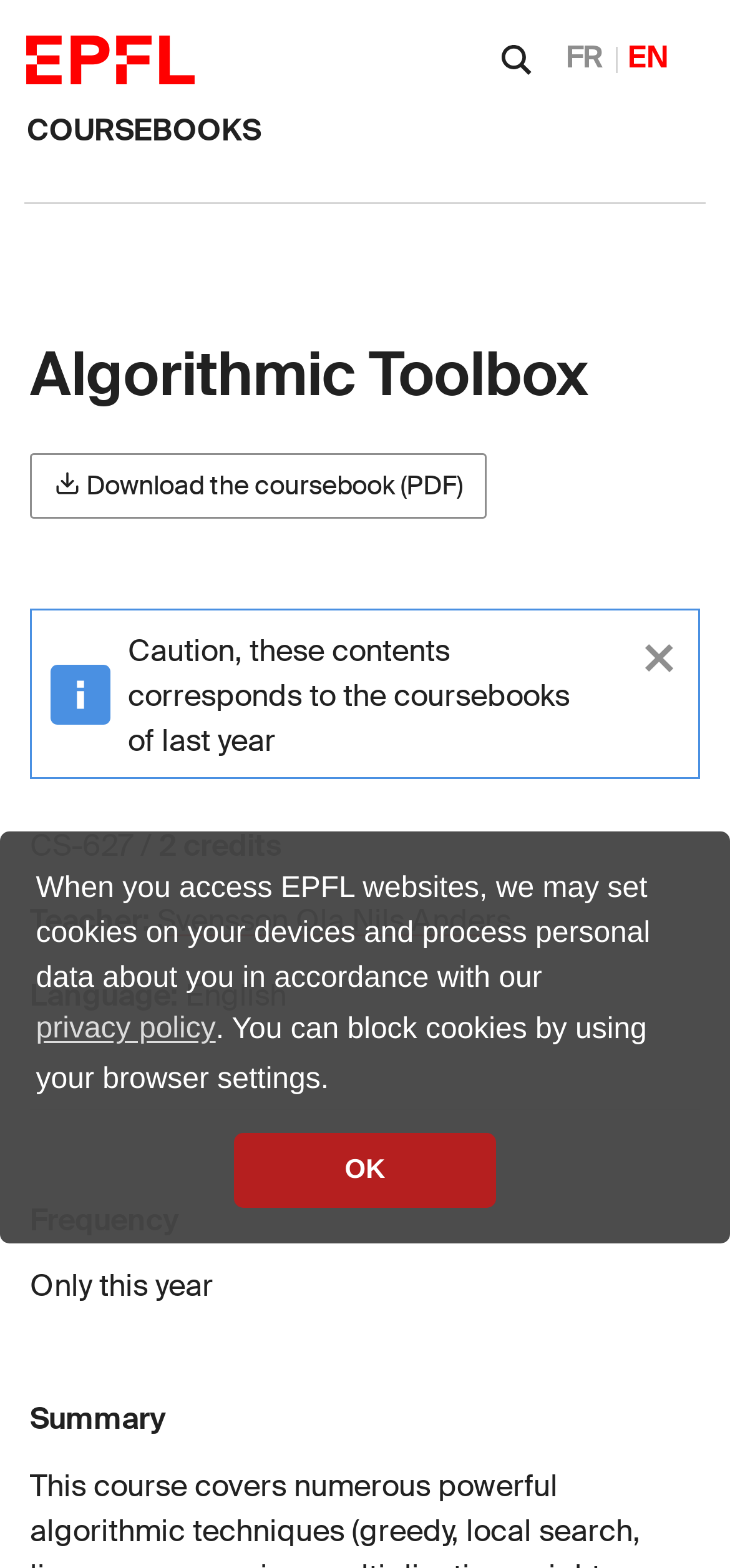Please answer the following question using a single word or phrase: 
What is the language of the course?

English